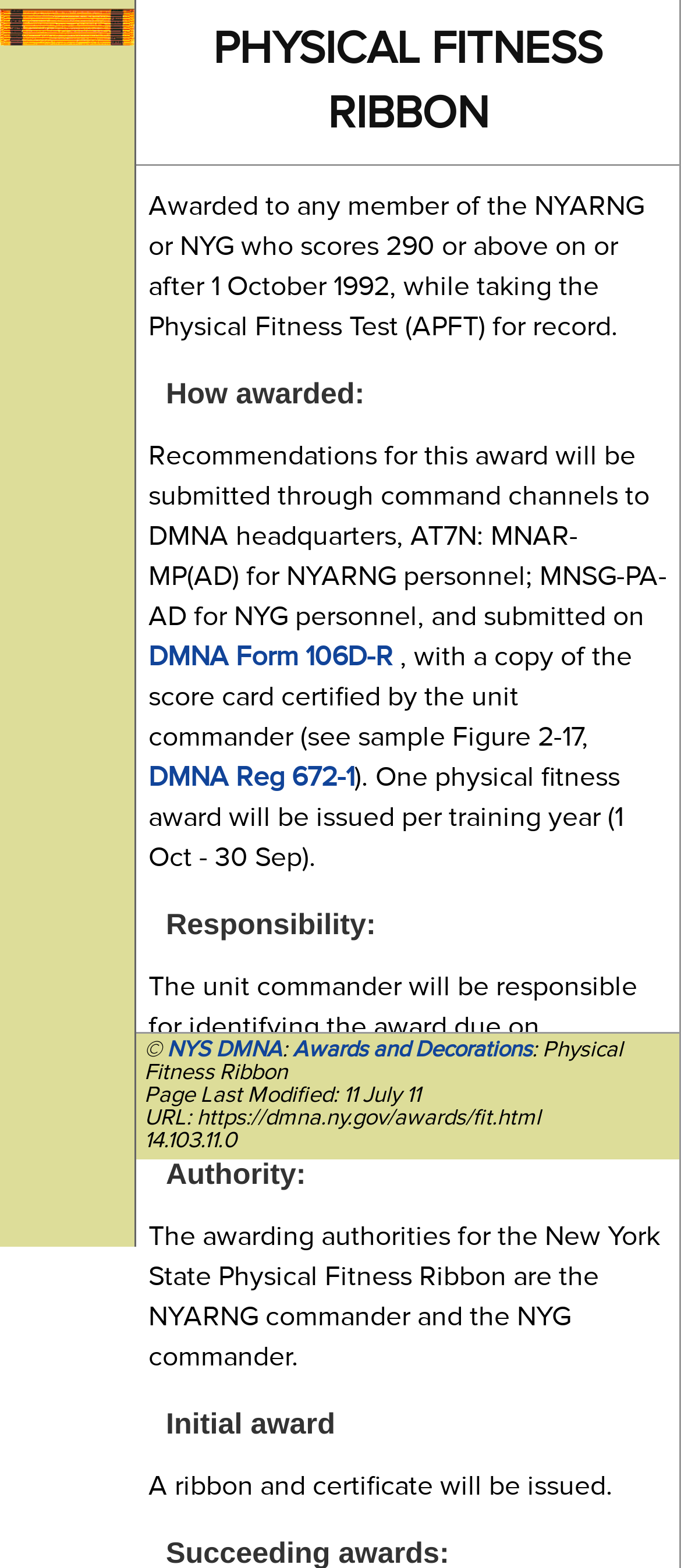Predict the bounding box of the UI element based on the description: "Home". The coordinates should be four float numbers between 0 and 1, formatted as [left, top, right, bottom].

None